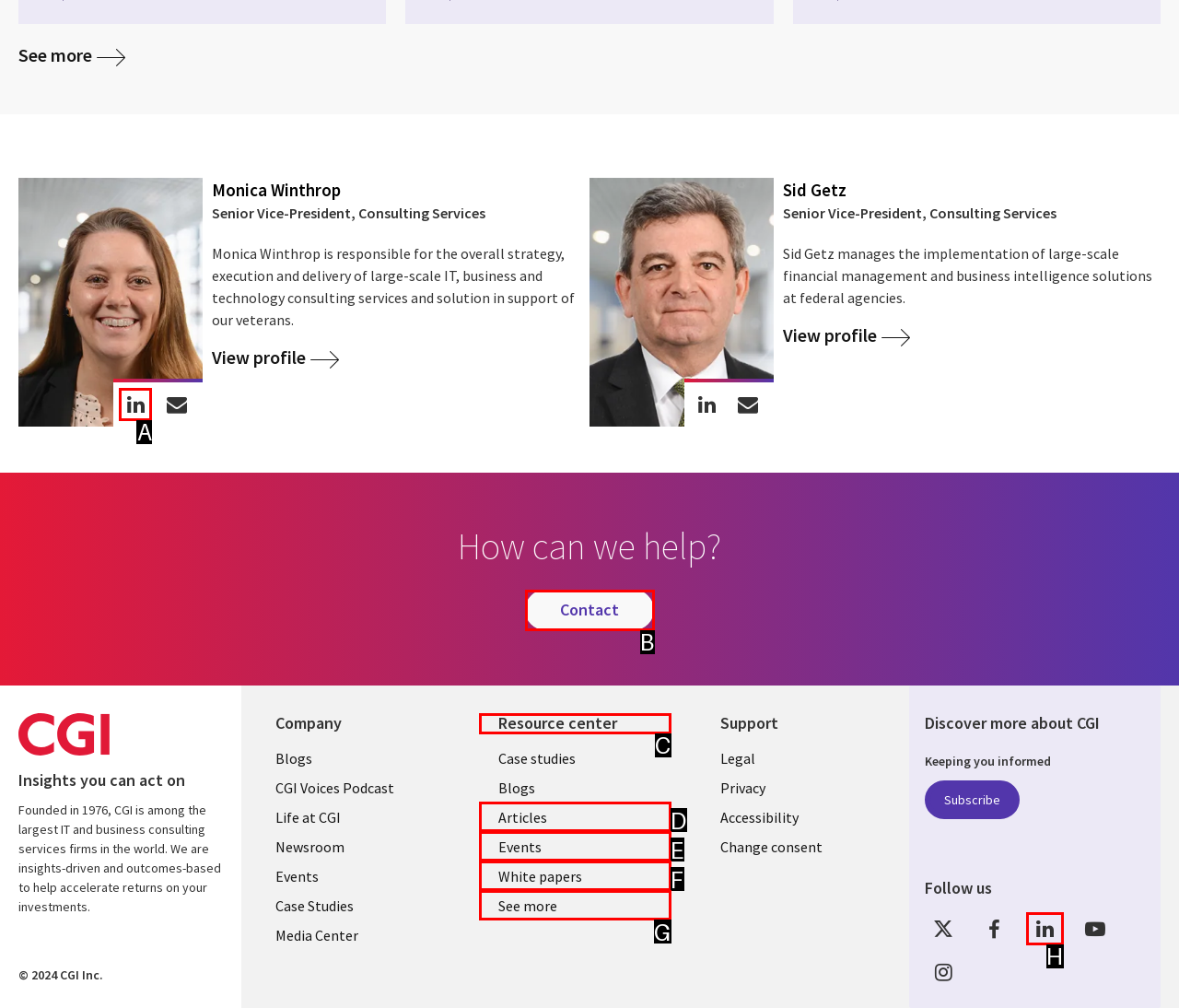Identify which HTML element to click to fulfill the following task: Explore the resource center. Provide your response using the letter of the correct choice.

C